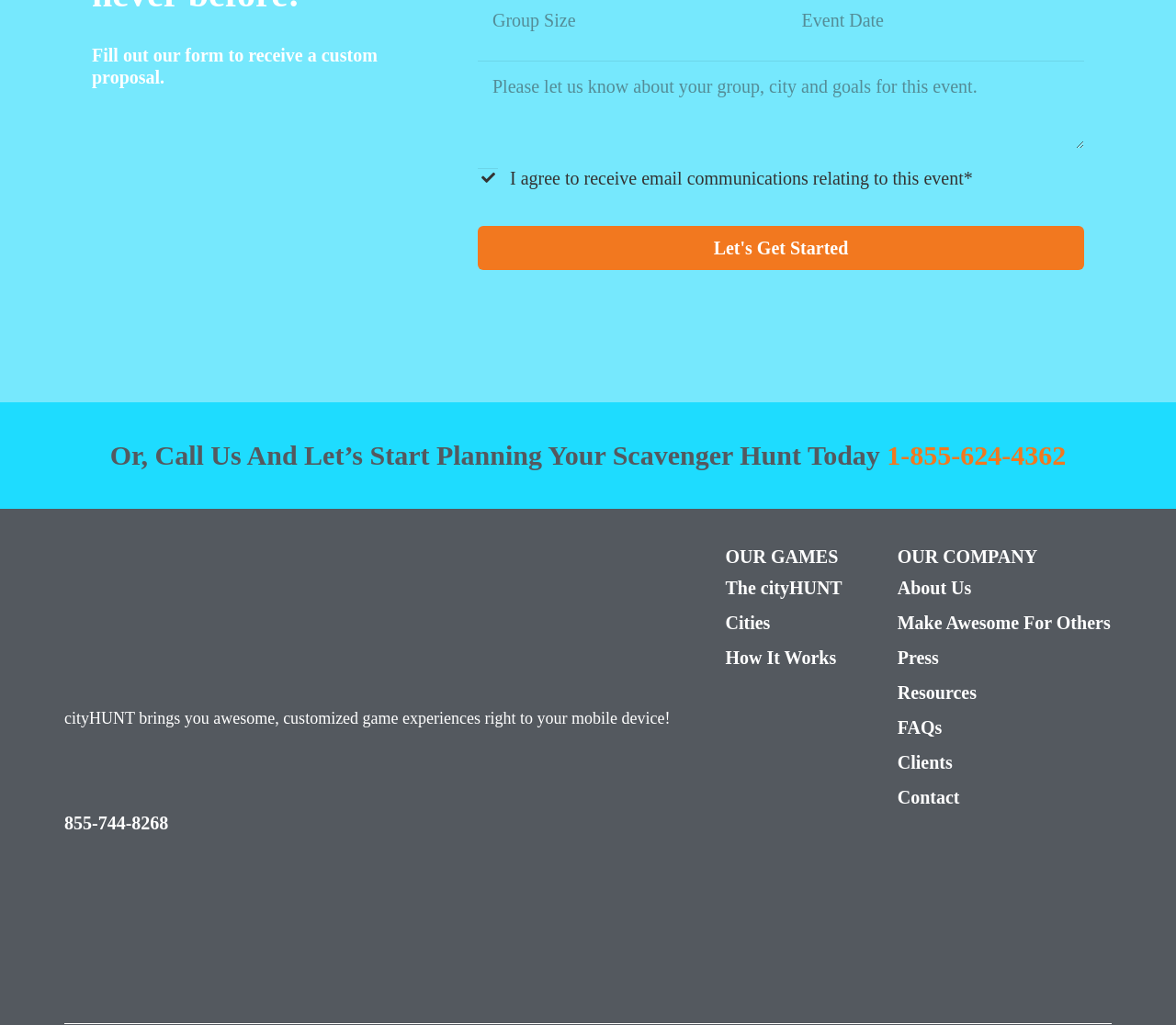Please identify the bounding box coordinates of the element's region that should be clicked to execute the following instruction: "Call to plan a scavenger hunt". The bounding box coordinates must be four float numbers between 0 and 1, i.e., [left, top, right, bottom].

[0.754, 0.429, 0.907, 0.459]